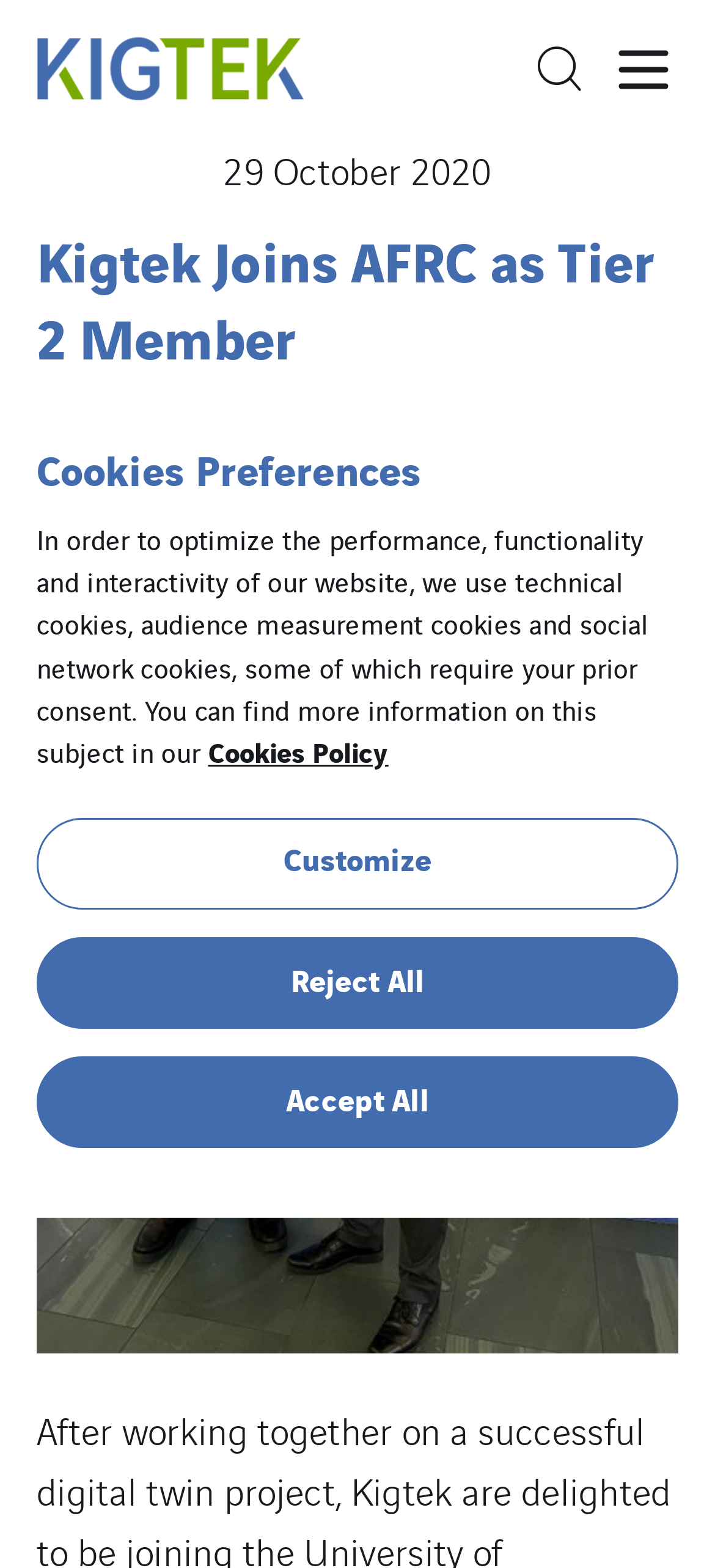Examine the image carefully and respond to the question with a detailed answer: 
What is the position of the logo on the webpage?

I determined the position of the logo by looking at the bounding box coordinates [0.051, 0.024, 0.426, 0.064] of the image element. The x1 and y1 coordinates are close to 0, indicating that the logo is located at the top-left corner of the webpage.